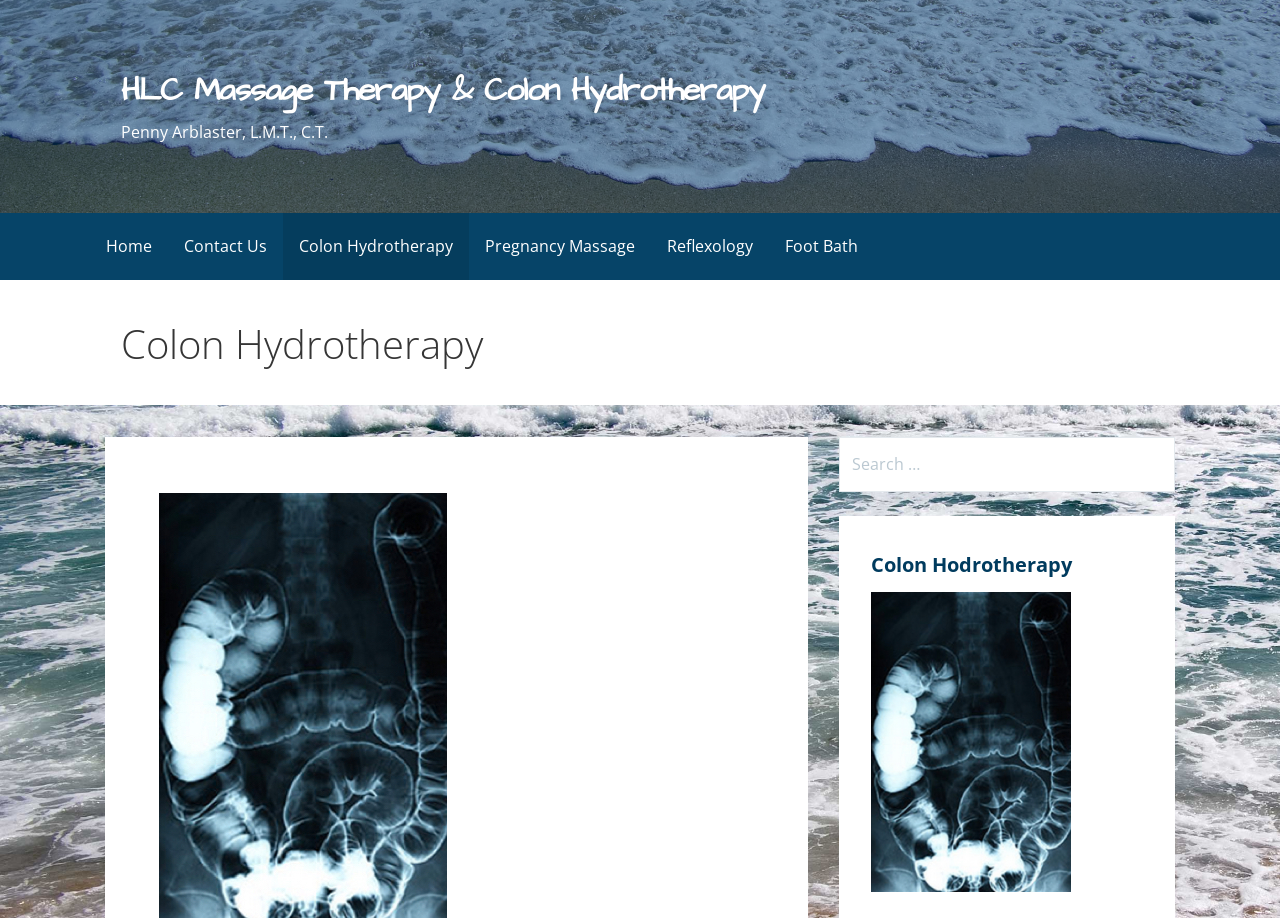Determine the bounding box coordinates of the element that should be clicked to execute the following command: "Search for something".

[0.655, 0.476, 0.918, 0.536]